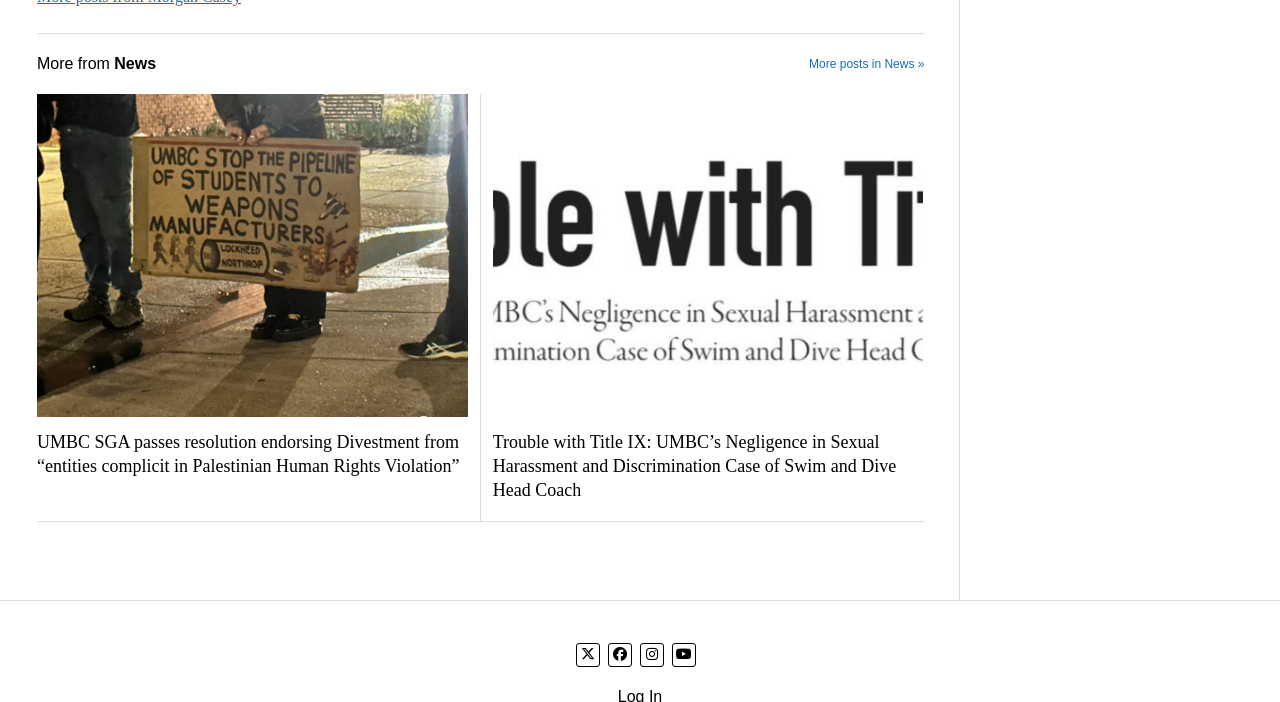Please provide a one-word or short phrase answer to the question:
What is the direction of the 'More posts in News »' link?

Right